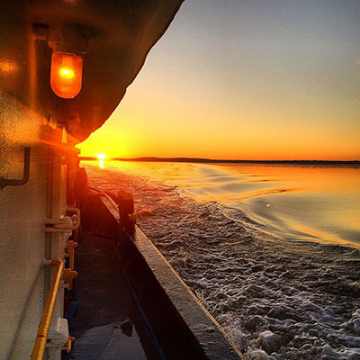Generate a detailed caption for the image.

The image captures a serene sunset viewed from the deck of a marine vessel, most likely operated by Intracoastal Marine, LLC. The warm hues of orange and gold stretch across the horizon, reflecting beautifully on the water's surface as the boat glides through gentle waves. A nautical light is partially visible on the left side of the frame, enhancing the maritime ambiance. This scene epitomizes the tranquil yet dynamic environment of the Port of Hampton Roads, where Intracoastal Marine is committed to providing top-notch marine towing services and safety compliance. The image embodies the essence of quality marine operations against the backdrop of stunning natural beauty.